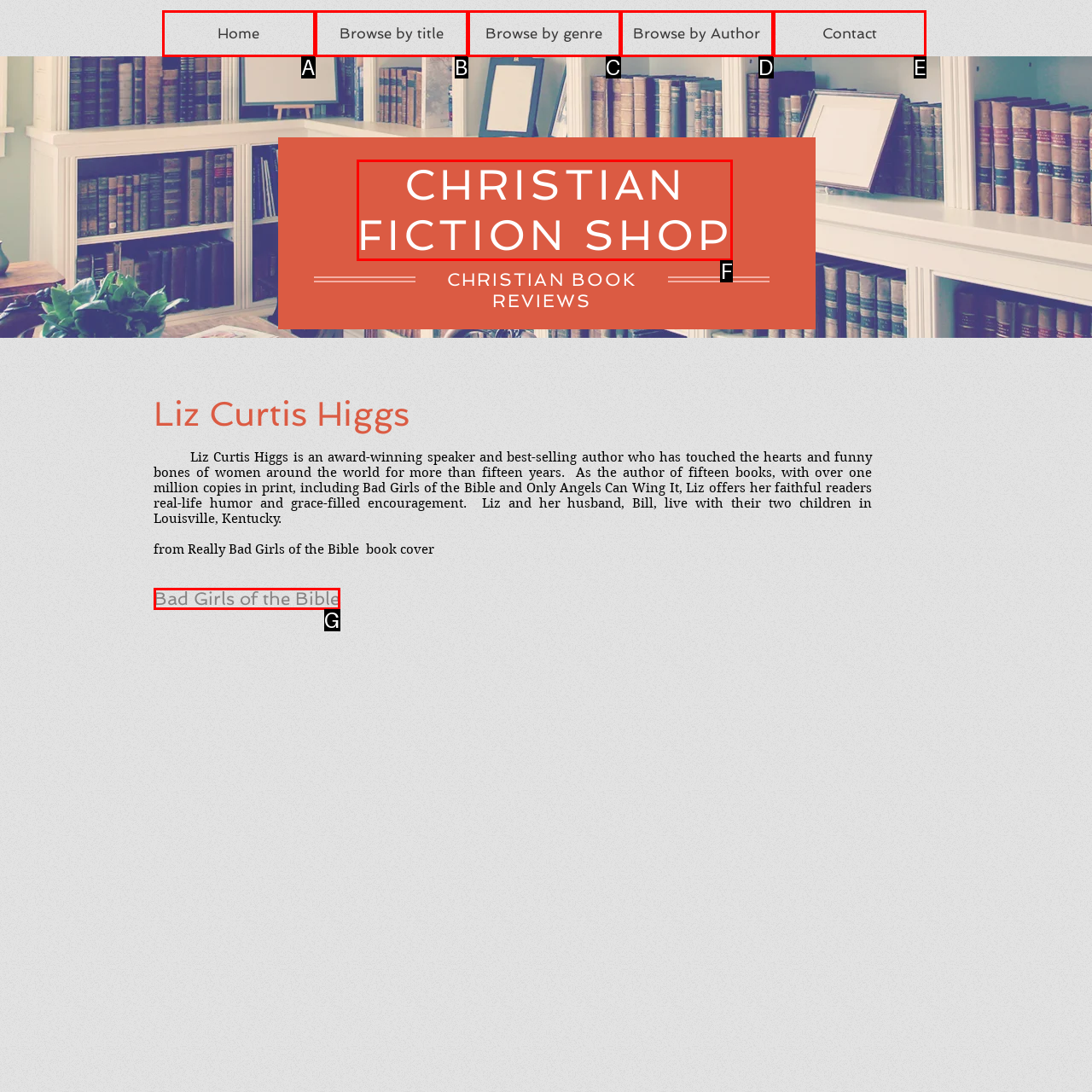From the provided options, pick the HTML element that matches the description: CHRISTIAN FICTION SHOP. Respond with the letter corresponding to your choice.

F